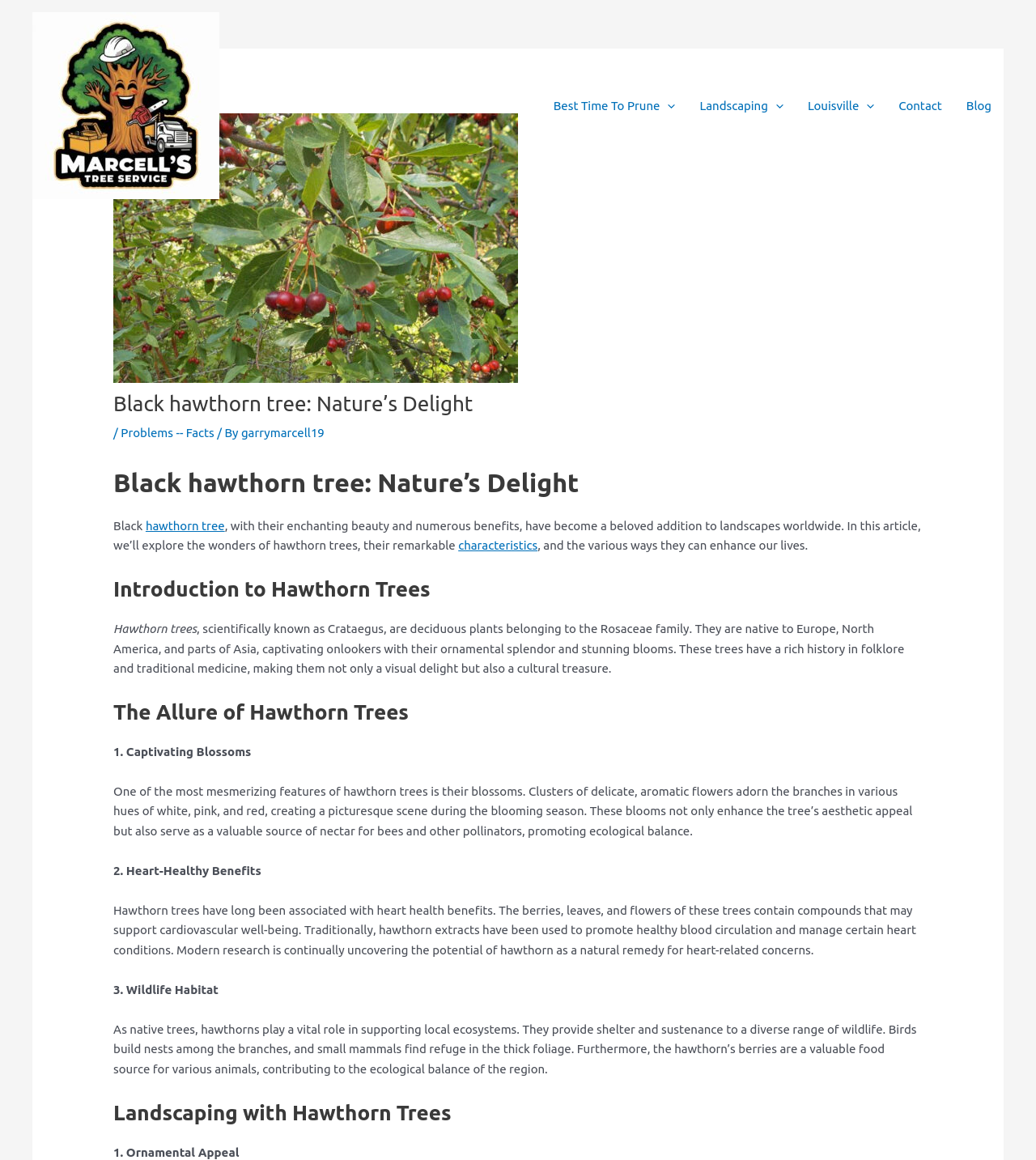Identify the bounding box coordinates for the UI element described as: "characteristics".

[0.442, 0.464, 0.519, 0.476]